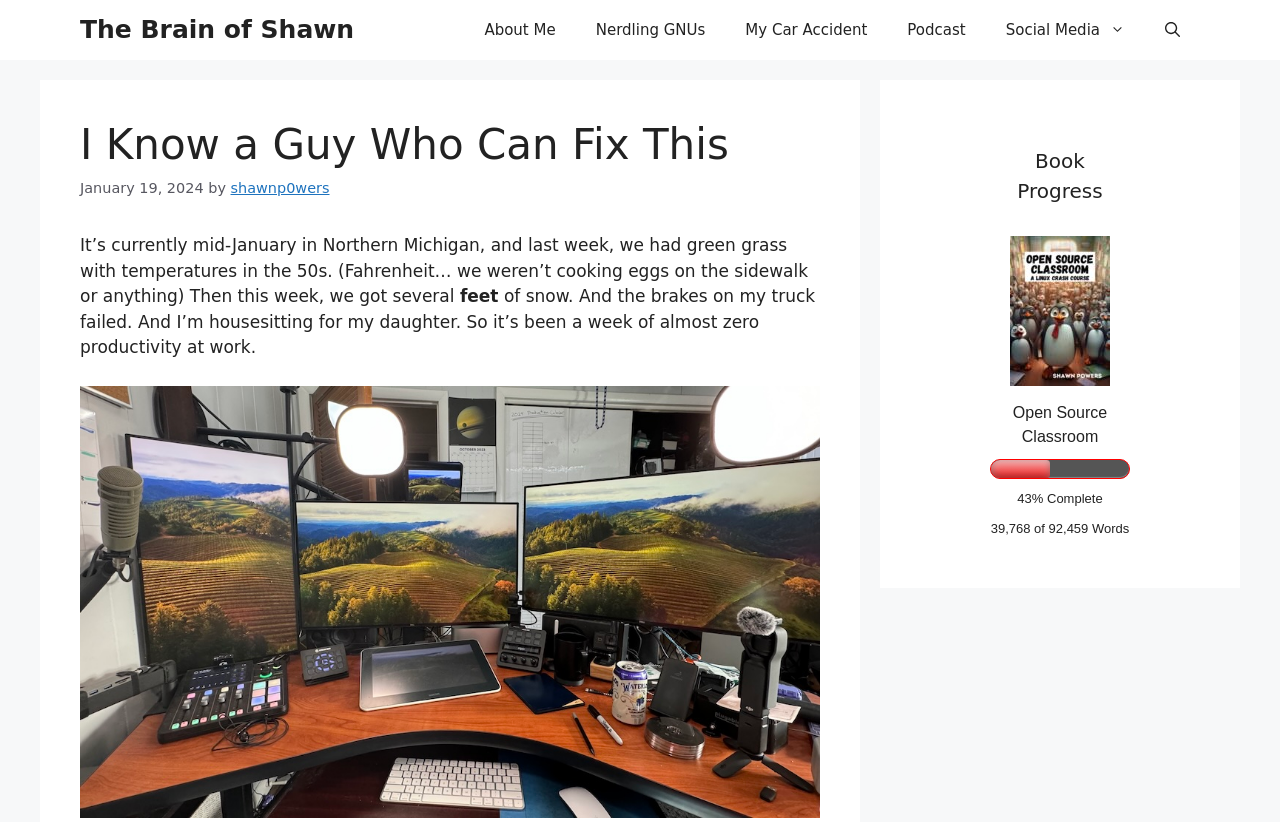Generate the title text from the webpage.

I Know a Guy Who Can Fix This